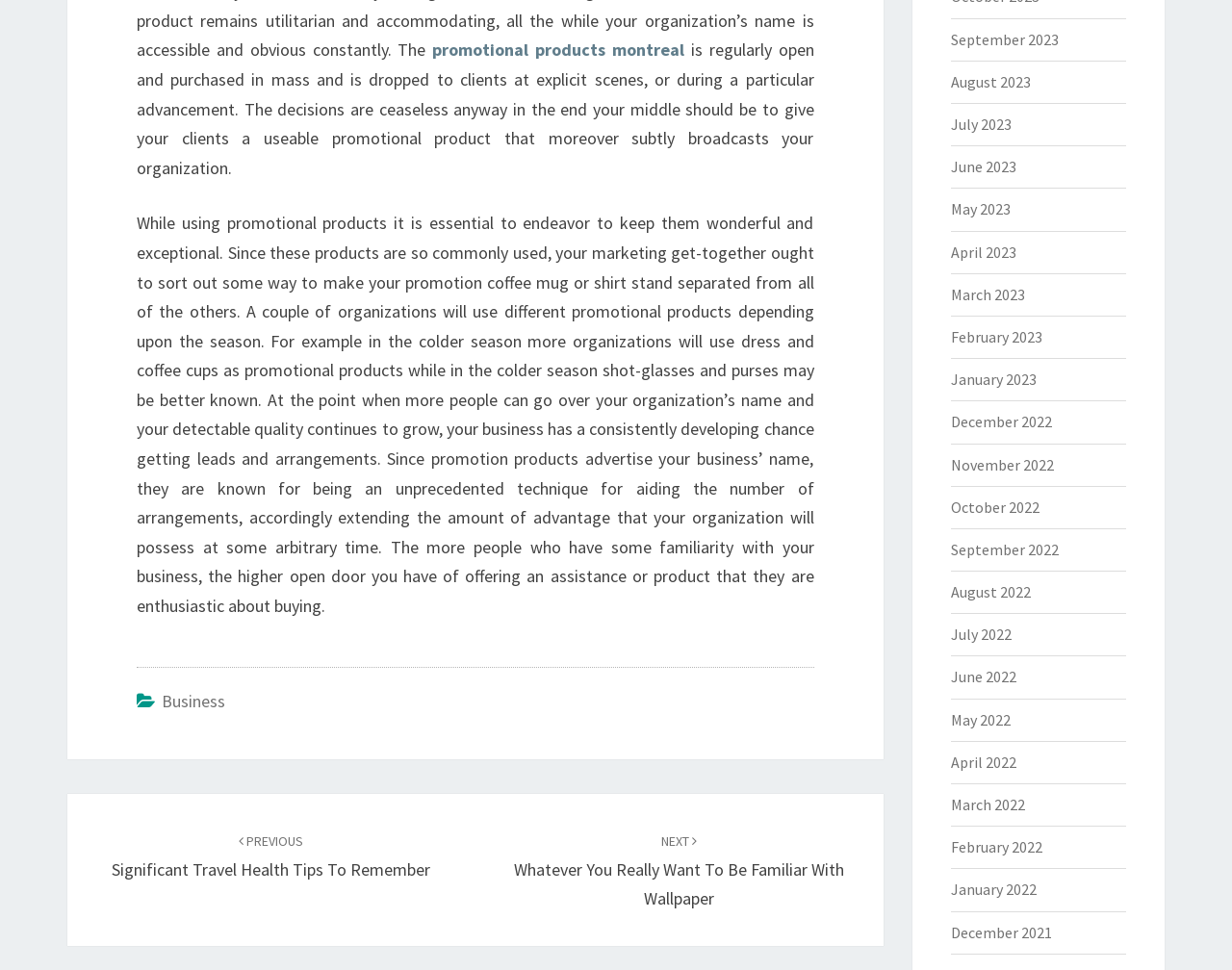Find the bounding box coordinates of the area that needs to be clicked in order to achieve the following instruction: "click promotional products montreal". The coordinates should be specified as four float numbers between 0 and 1, i.e., [left, top, right, bottom].

[0.351, 0.04, 0.555, 0.063]